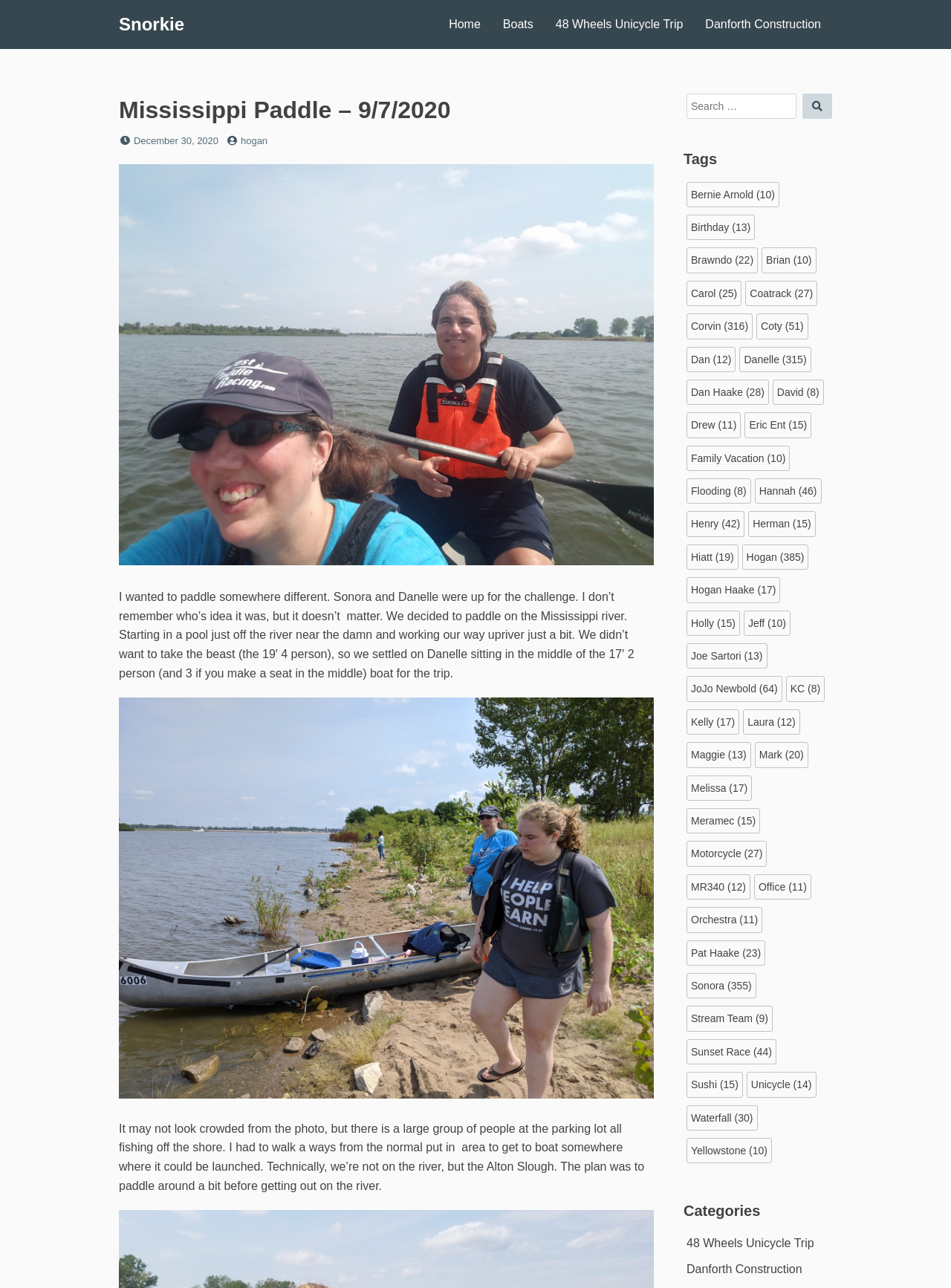Find the UI element described as: "Meramec (15)" and predict its bounding box coordinates. Ensure the coordinates are four float numbers between 0 and 1, [left, top, right, bottom].

[0.722, 0.627, 0.799, 0.647]